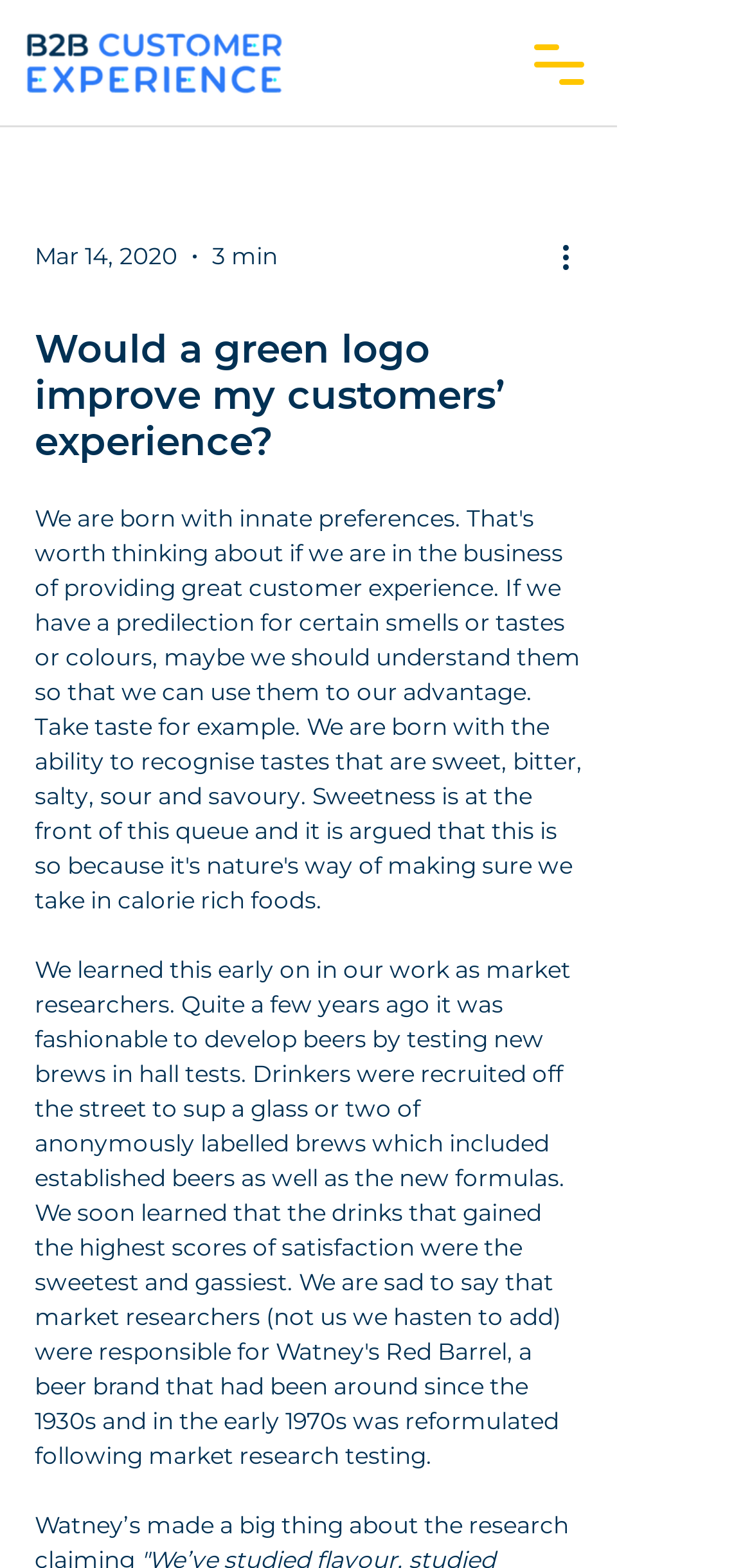What is the topic of the article?
Please interpret the details in the image and answer the question thoroughly.

Based on the webpage, the topic of the article is about customer experience, as indicated by the heading 'Would a green logo improve my customers’ experience?' and the presence of a link 'b2b customer experience logo'.